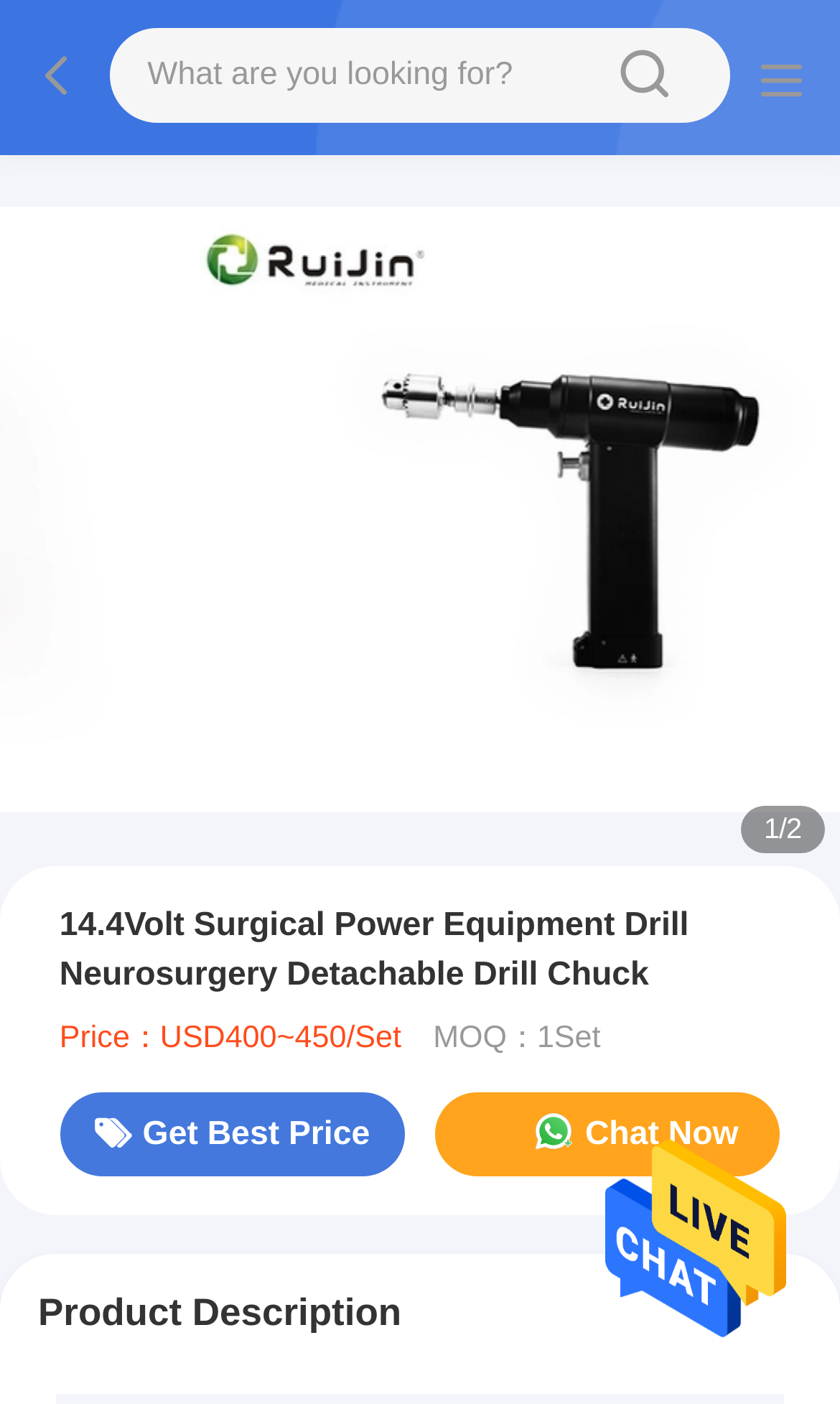Locate the heading on the webpage and return its text.

14.4Volt Surgical Power Equipment Drill Neurosurgery Detachable Drill Chuck